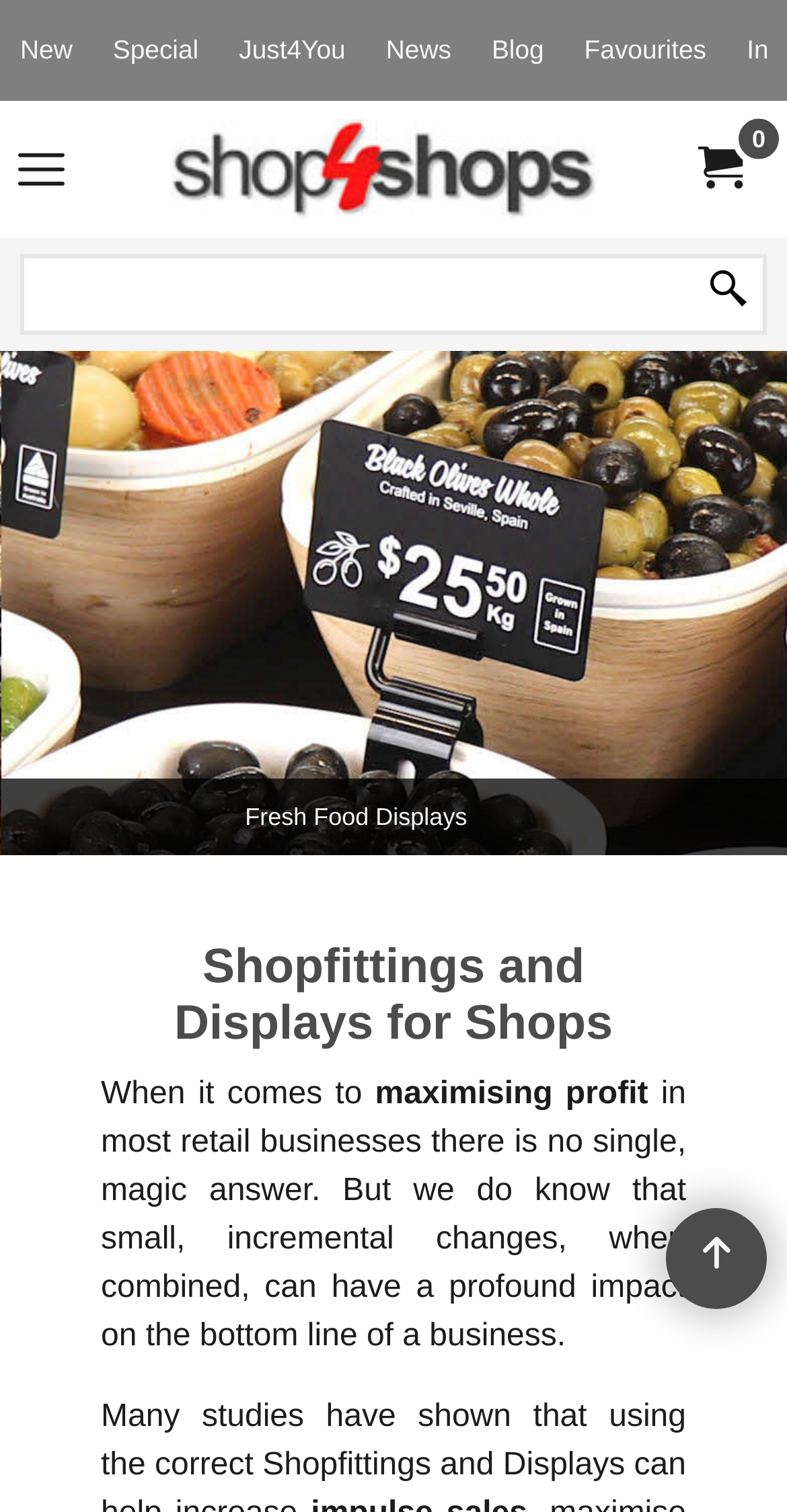Locate the bounding box coordinates of the element that needs to be clicked to carry out the instruction: "Click on the 'New' link". The coordinates should be given as four float numbers ranging from 0 to 1, i.e., [left, top, right, bottom].

[0.026, 0.0, 0.118, 0.067]